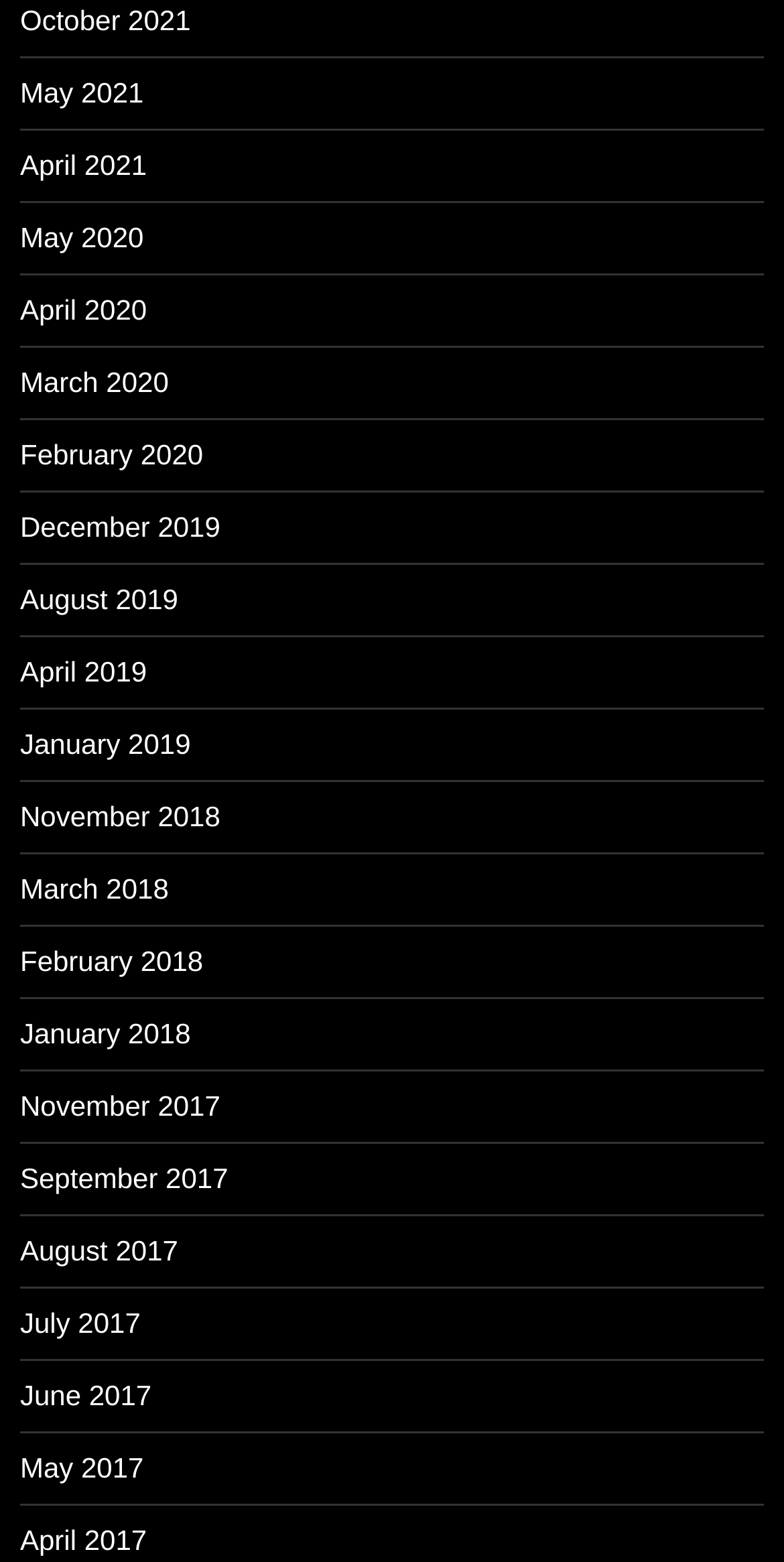Determine the bounding box coordinates of the region that needs to be clicked to achieve the task: "View January 2019".

[0.026, 0.466, 0.243, 0.486]